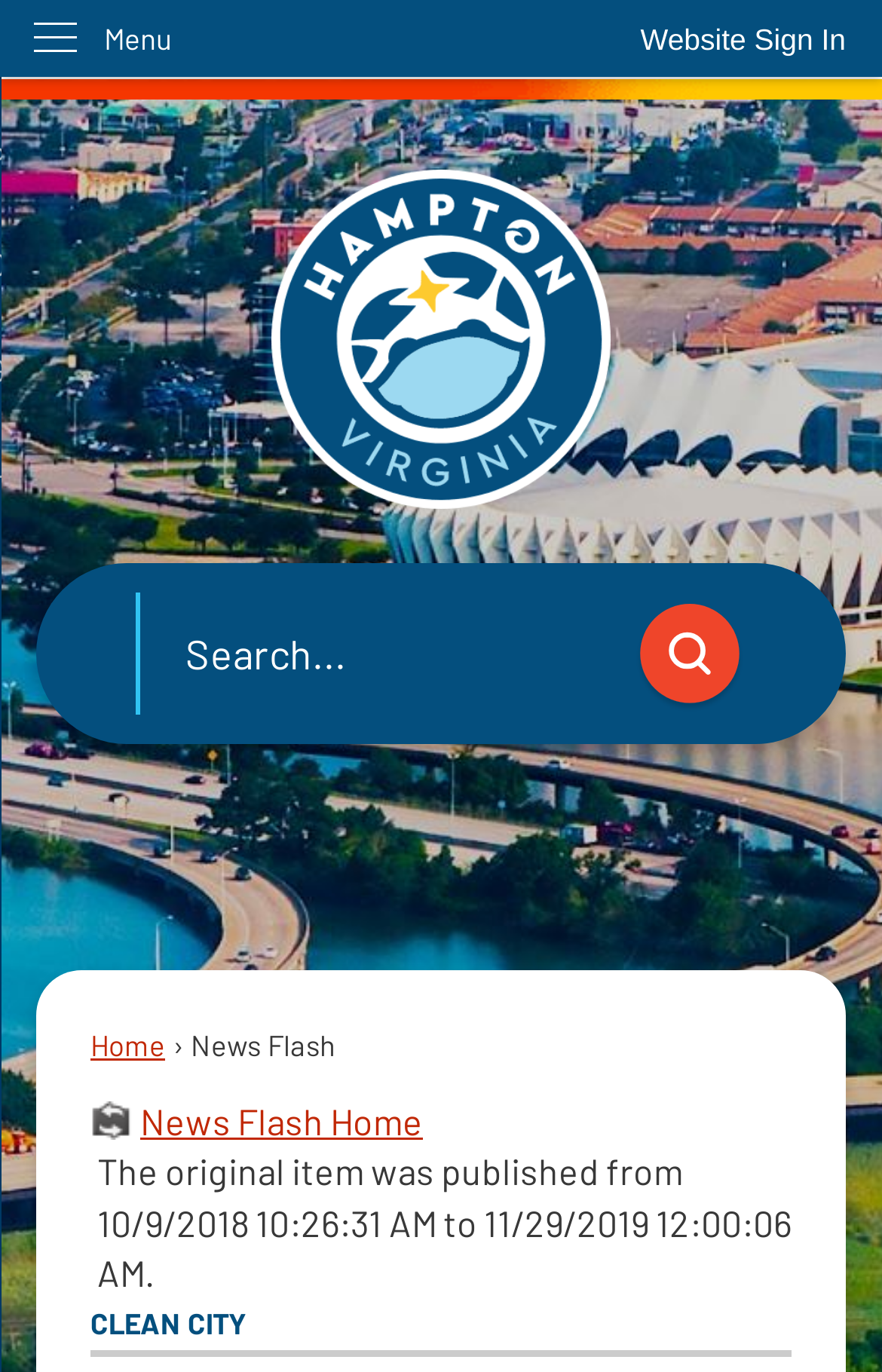Determine the bounding box coordinates for the HTML element mentioned in the following description: "Skip to Main Content". The coordinates should be a list of four floats ranging from 0 to 1, represented as [left, top, right, bottom].

[0.0, 0.0, 0.046, 0.03]